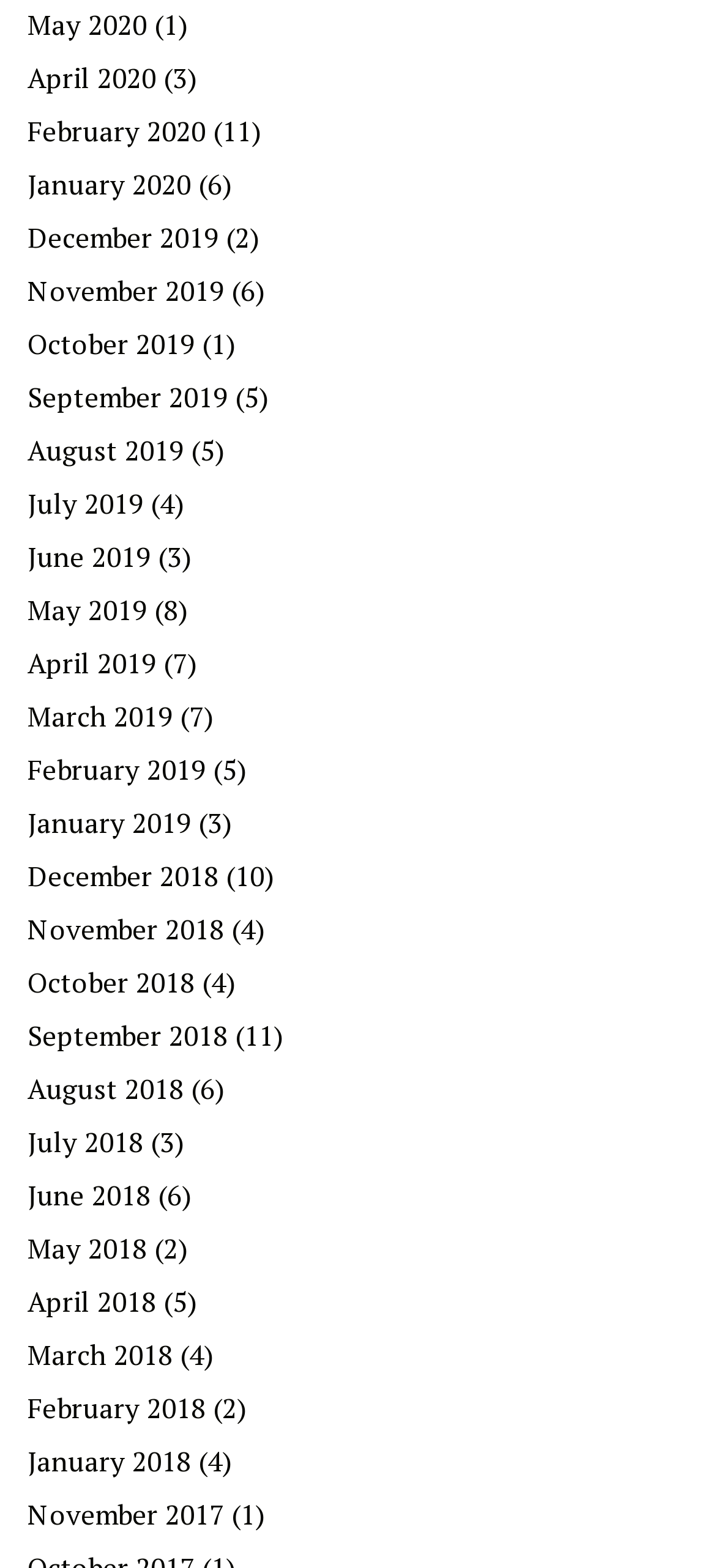Please predict the bounding box coordinates (top-left x, top-left y, bottom-right x, bottom-right y) for the UI element in the screenshot that fits the description: March 2018

[0.038, 0.852, 0.241, 0.876]